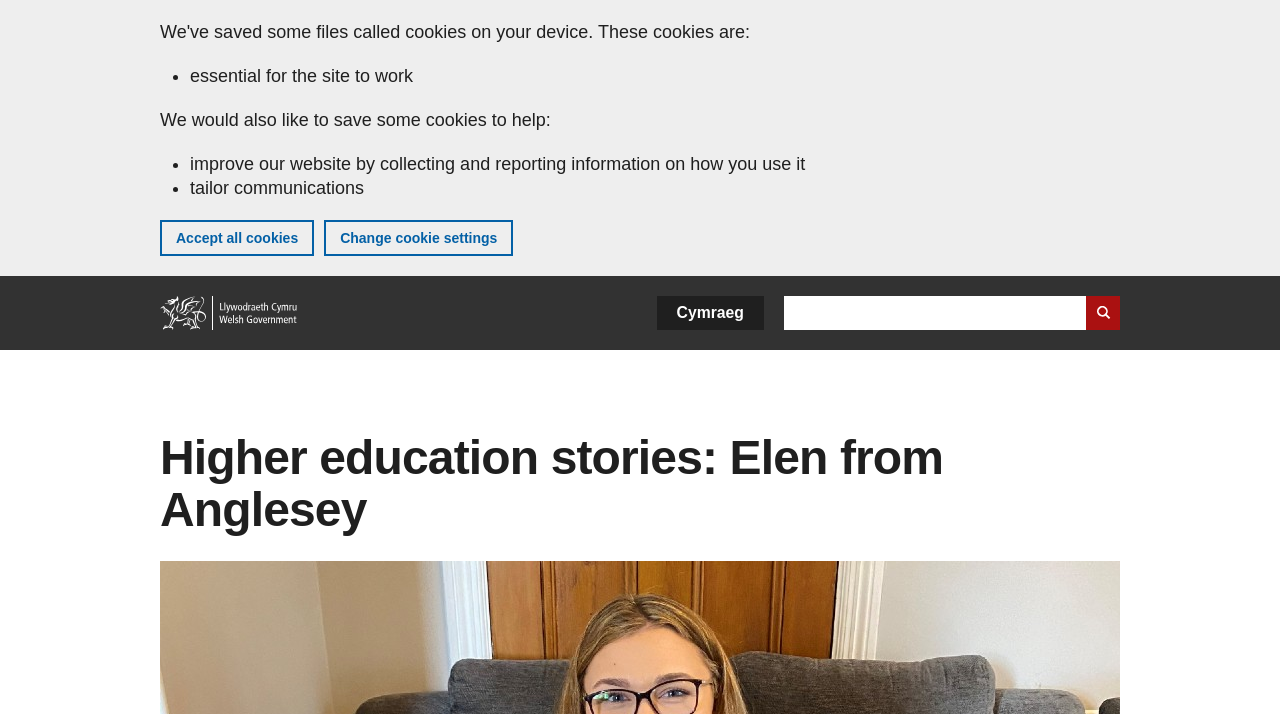Summarize the webpage with intricate details.

The webpage is about Elen Jones, a 20-year-old student from Anglesey, who is studying for a degree in Welsh and Media. 

At the top left of the page, there is a link to "Skip to main content". Below it, a banner spans the entire width of the page, with a notification about cookies on the GOV.WALES website. Within the banner, there are three bullet points explaining the purposes of the cookies, including essential functionality, improving the website, and tailoring communications. Two buttons, "Accept all cookies" and "Change cookie settings", are placed below the bullet points.

On the top right of the page, there are three navigation elements: a "Home" link, a search bar with a "Search website" button, and a "Language" button with an option to switch to Welsh ("Cymraeg").

Below the navigation elements, a large heading occupies the full width of the page, displaying the title "Higher education stories: Elen from Anglesey".